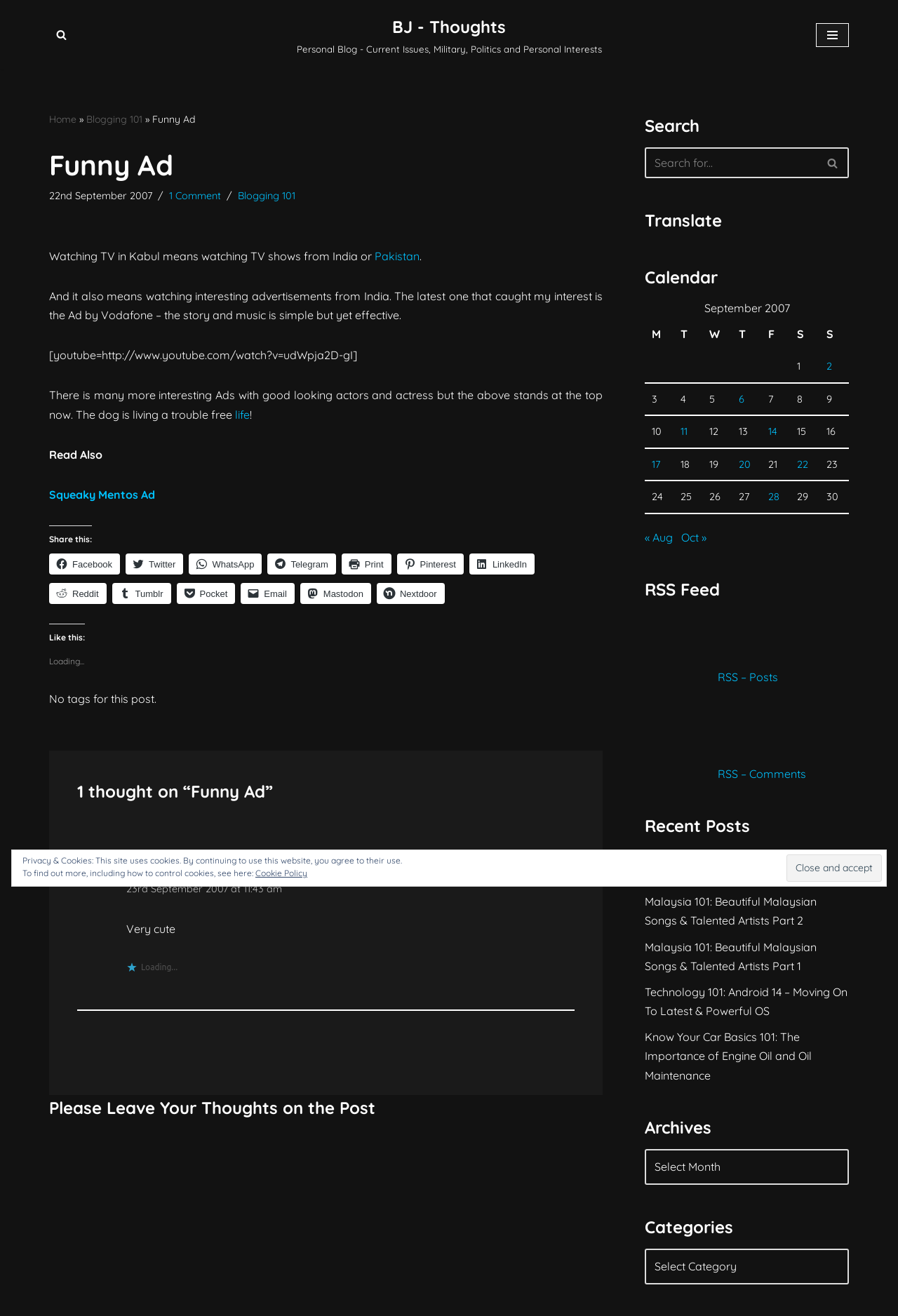Determine the bounding box coordinates of the element that should be clicked to execute the following command: "Click the 'Blogging 101' link".

[0.096, 0.086, 0.159, 0.096]